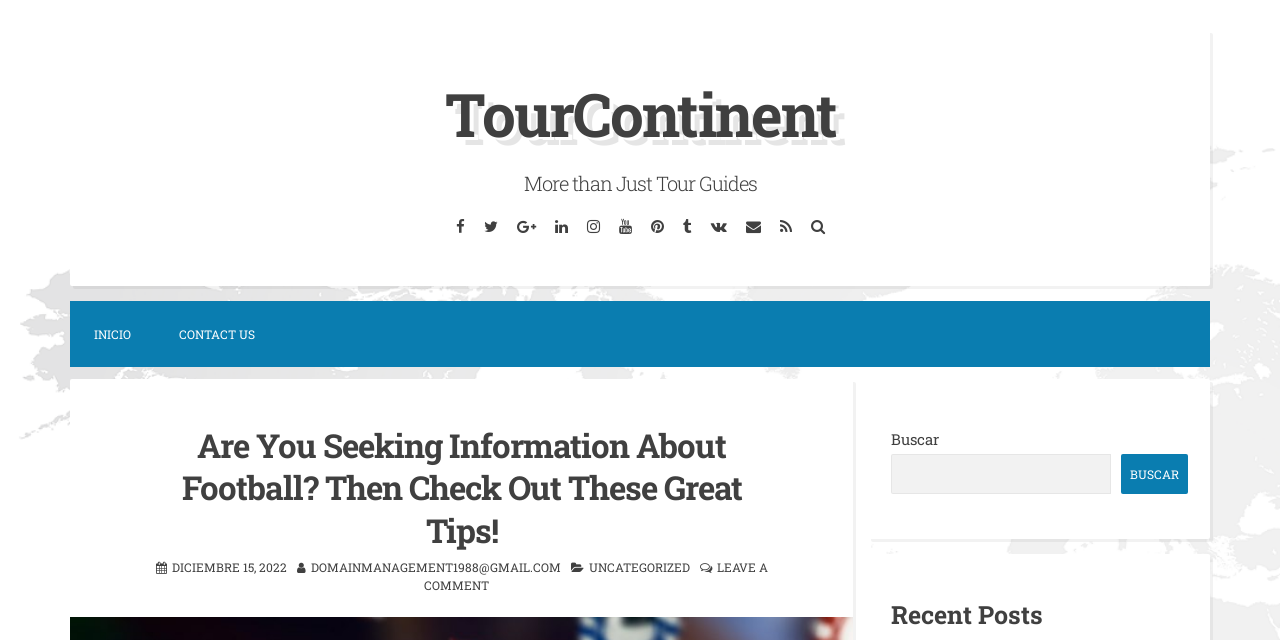Give a concise answer using one word or a phrase to the following question:
What is the category of the latest article?

UNCATEGORIZED